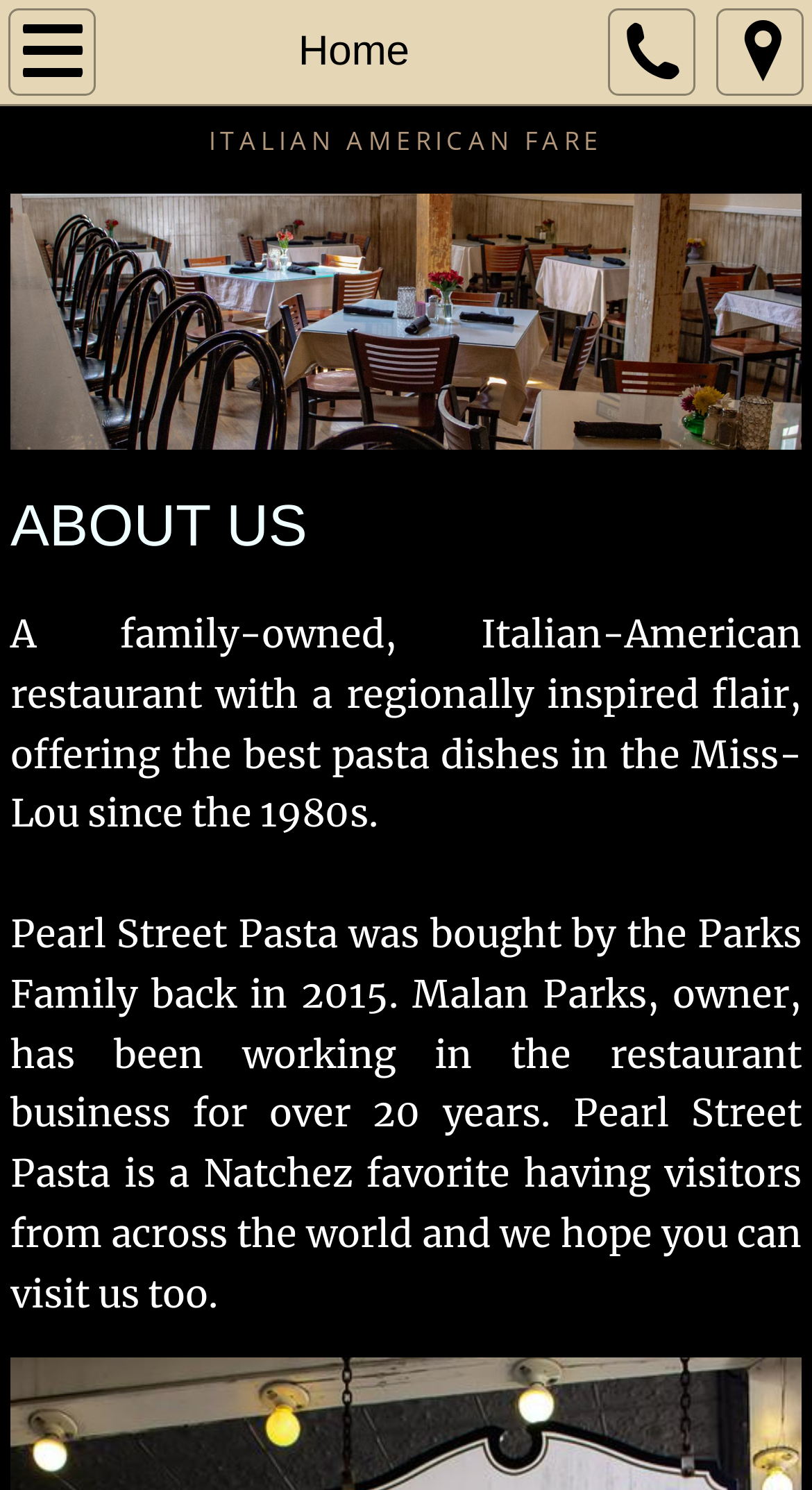Provide a brief response to the question using a single word or phrase: 
What is the name of the family that bought Pearl Street Pasta?

Parks Family